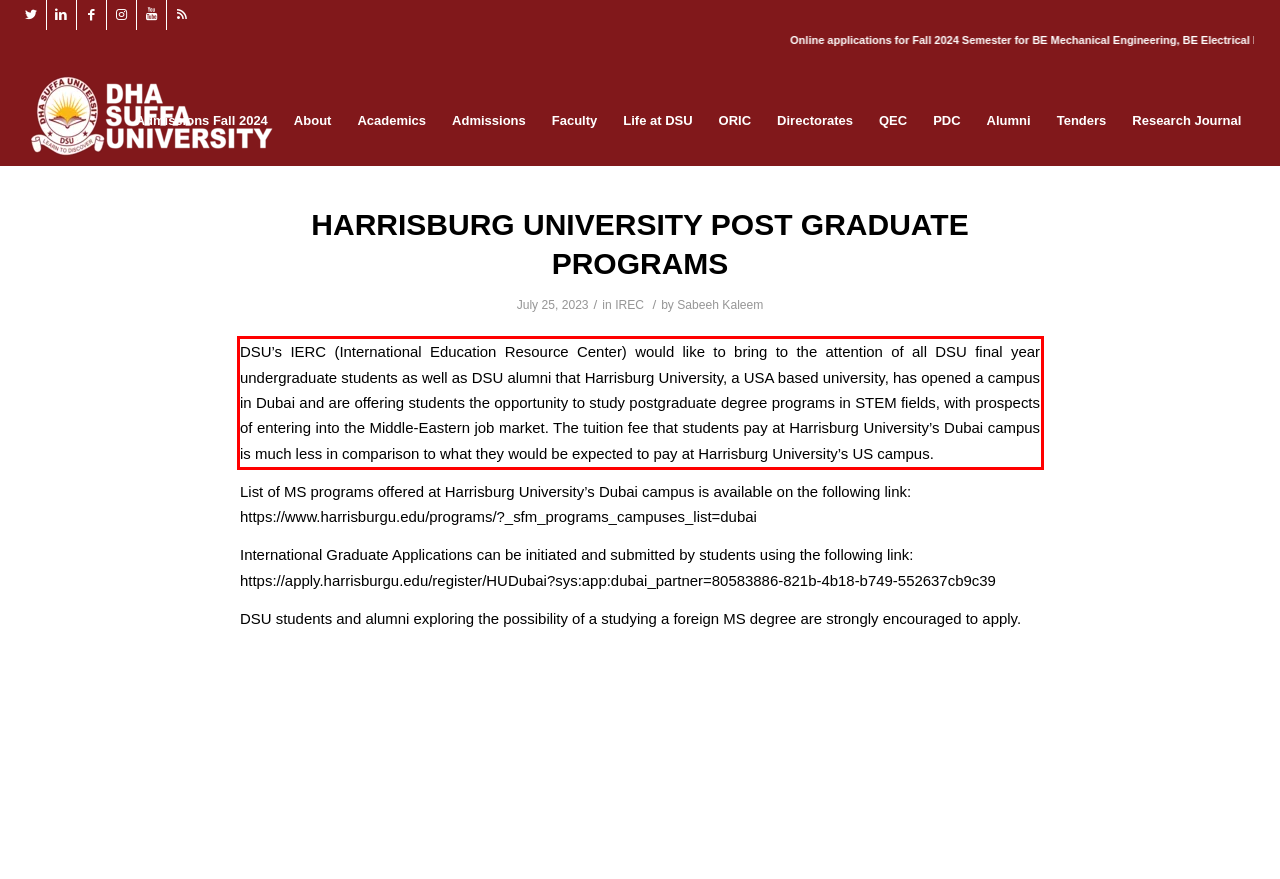Please extract the text content within the red bounding box on the webpage screenshot using OCR.

DSU’s IERC (International Education Resource Center) would like to bring to the attention of all DSU final year undergraduate students as well as DSU alumni that Harrisburg University, a USA based university, has opened a campus in Dubai and are offering students the opportunity to study postgraduate degree programs in STEM fields, with prospects of entering into the Middle-Eastern job market. The tuition fee that students pay at Harrisburg University’s Dubai campus is much less in comparison to what they would be expected to pay at Harrisburg University’s US campus.